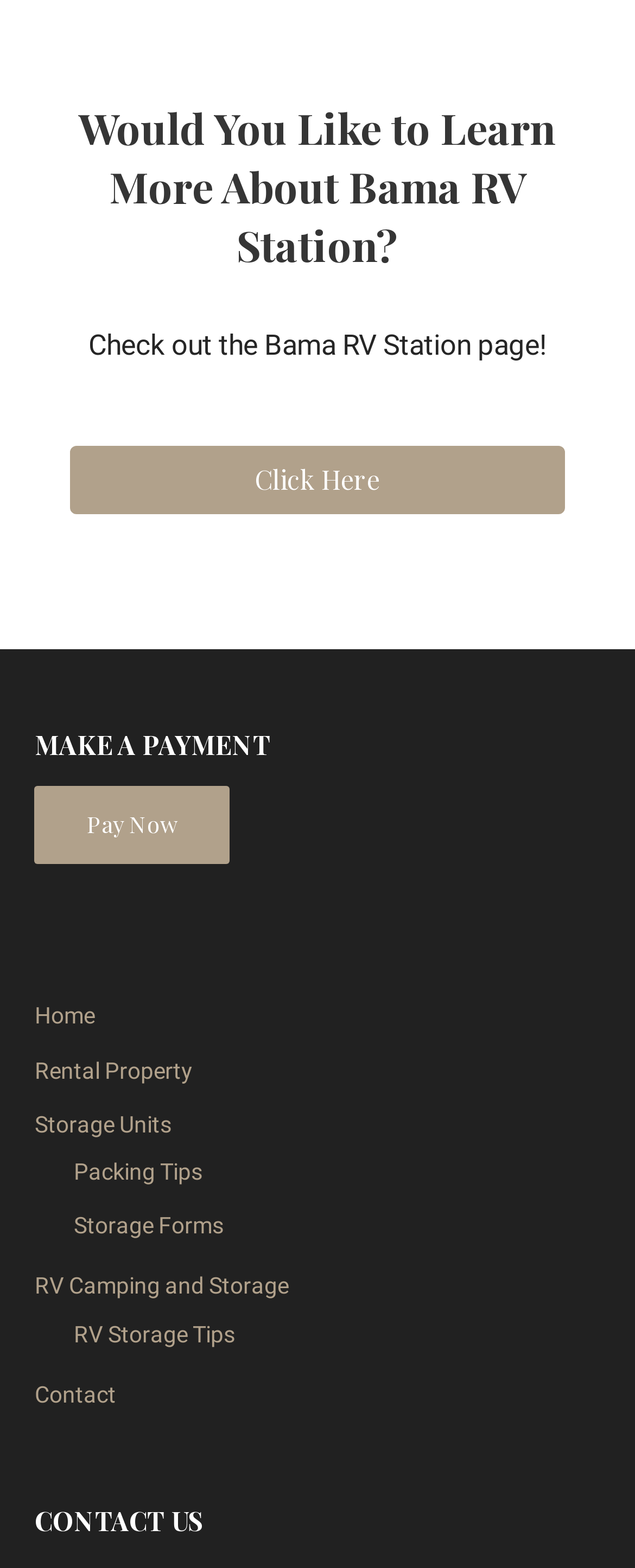How can users get in touch with the website owners?
Carefully analyze the image and provide a detailed answer to the question.

The 'CONTACT US' heading and the 'Contact' link indicate that users can get in touch with the website owners through a contact page or form.